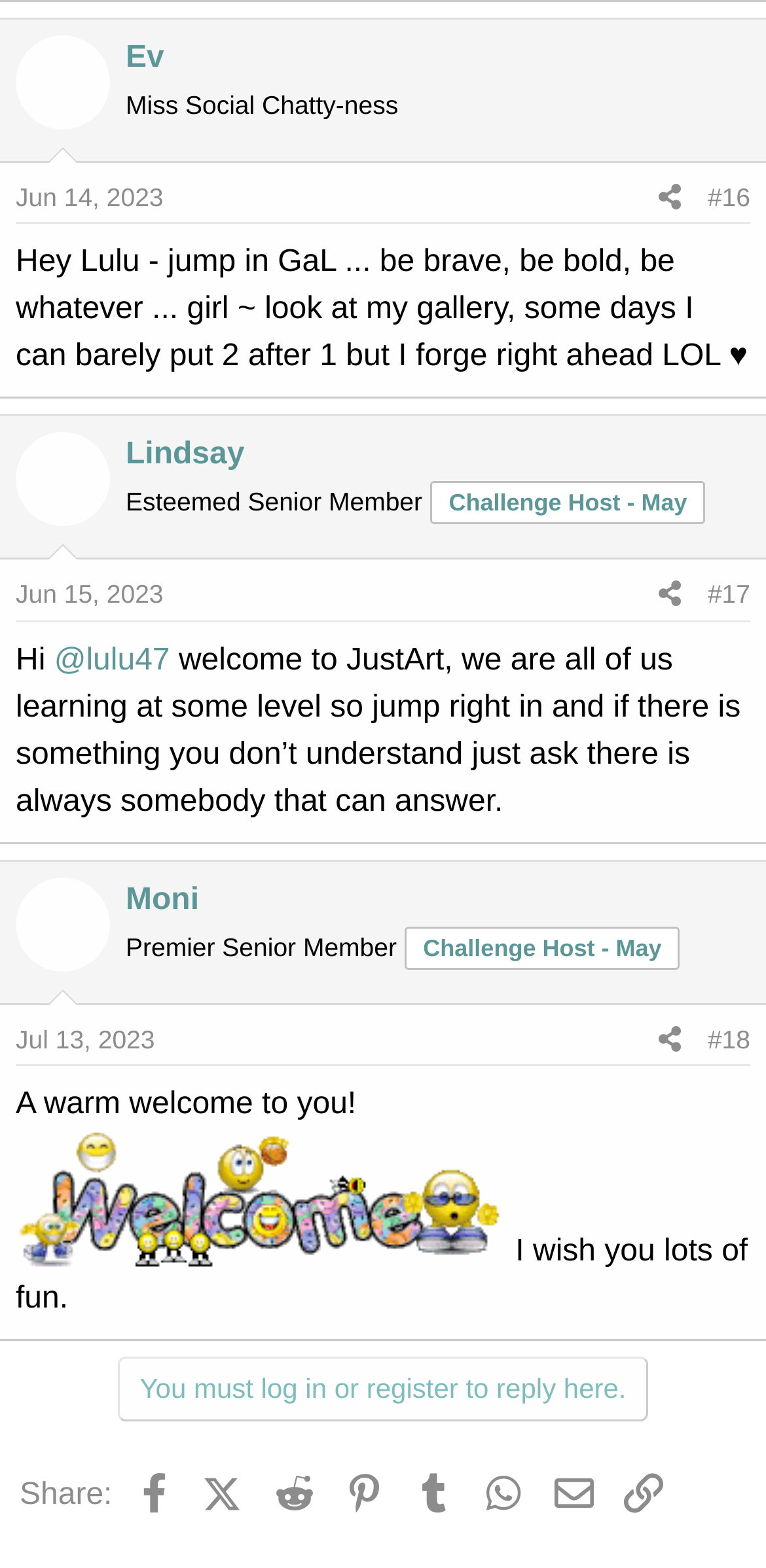Could you determine the bounding box coordinates of the clickable element to complete the instruction: "Share the post from 'Moni'"? Provide the coordinates as four float numbers between 0 and 1, i.e., [left, top, right, bottom].

[0.842, 0.647, 0.906, 0.679]